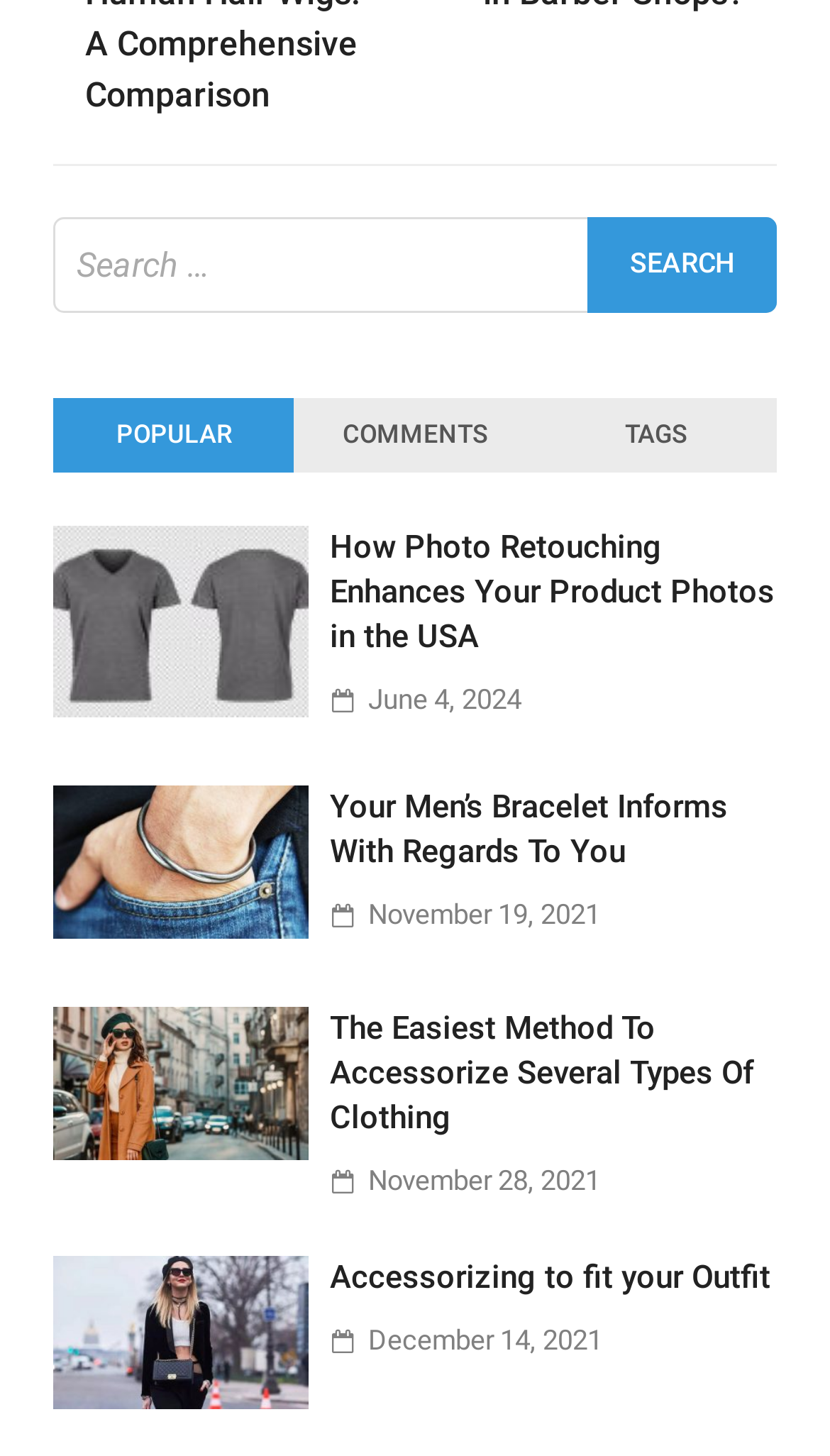Provide the bounding box coordinates in the format (top-left x, top-left y, bottom-right x, bottom-right y). All values are floating point numbers between 0 and 1. Determine the bounding box coordinate of the UI element described as: parent_node: Search for: value="Search"

[0.708, 0.149, 0.936, 0.215]